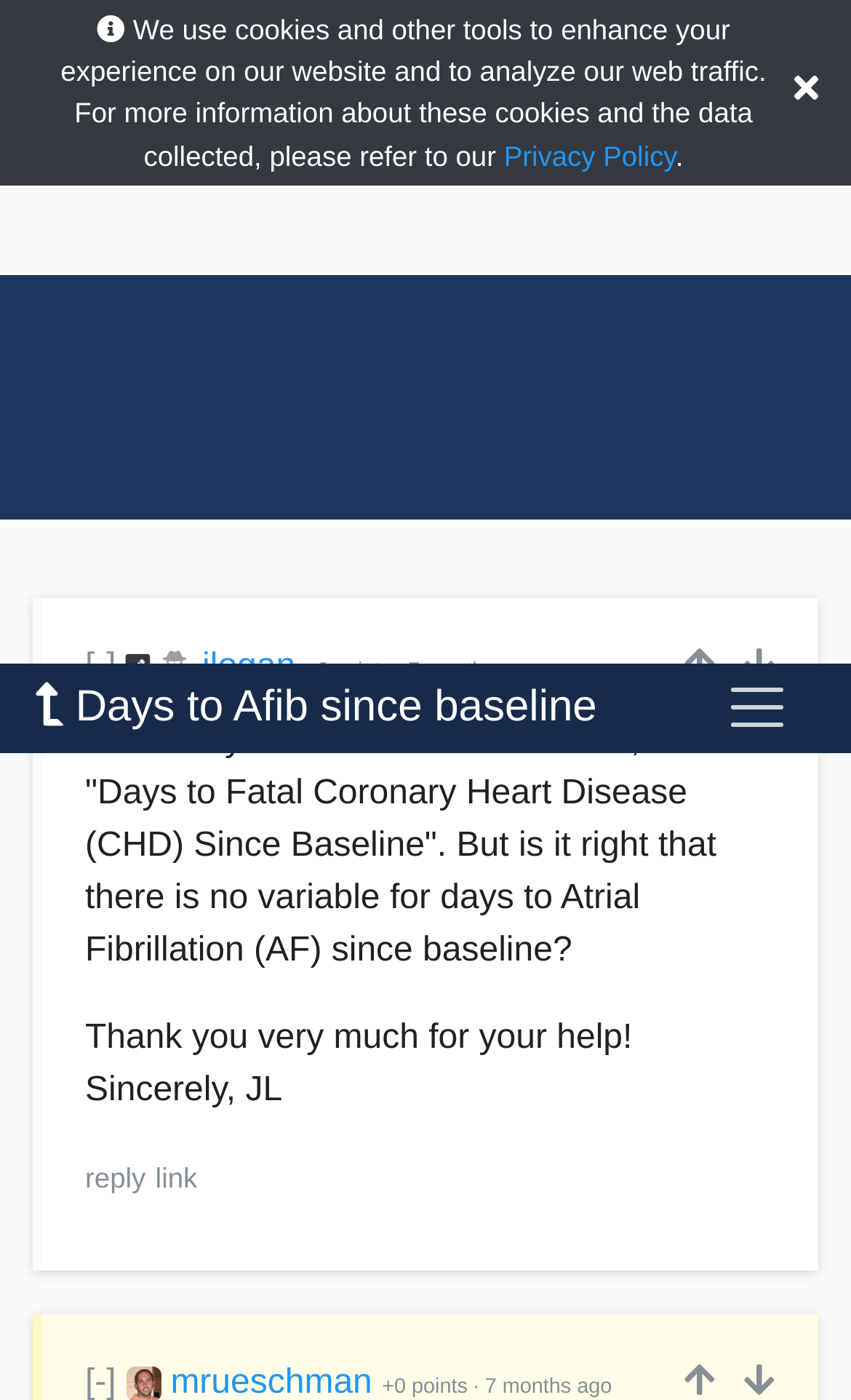Identify the bounding box coordinates of the specific part of the webpage to click to complete this instruction: "Contact us".

[0.395, 0.946, 0.597, 0.973]